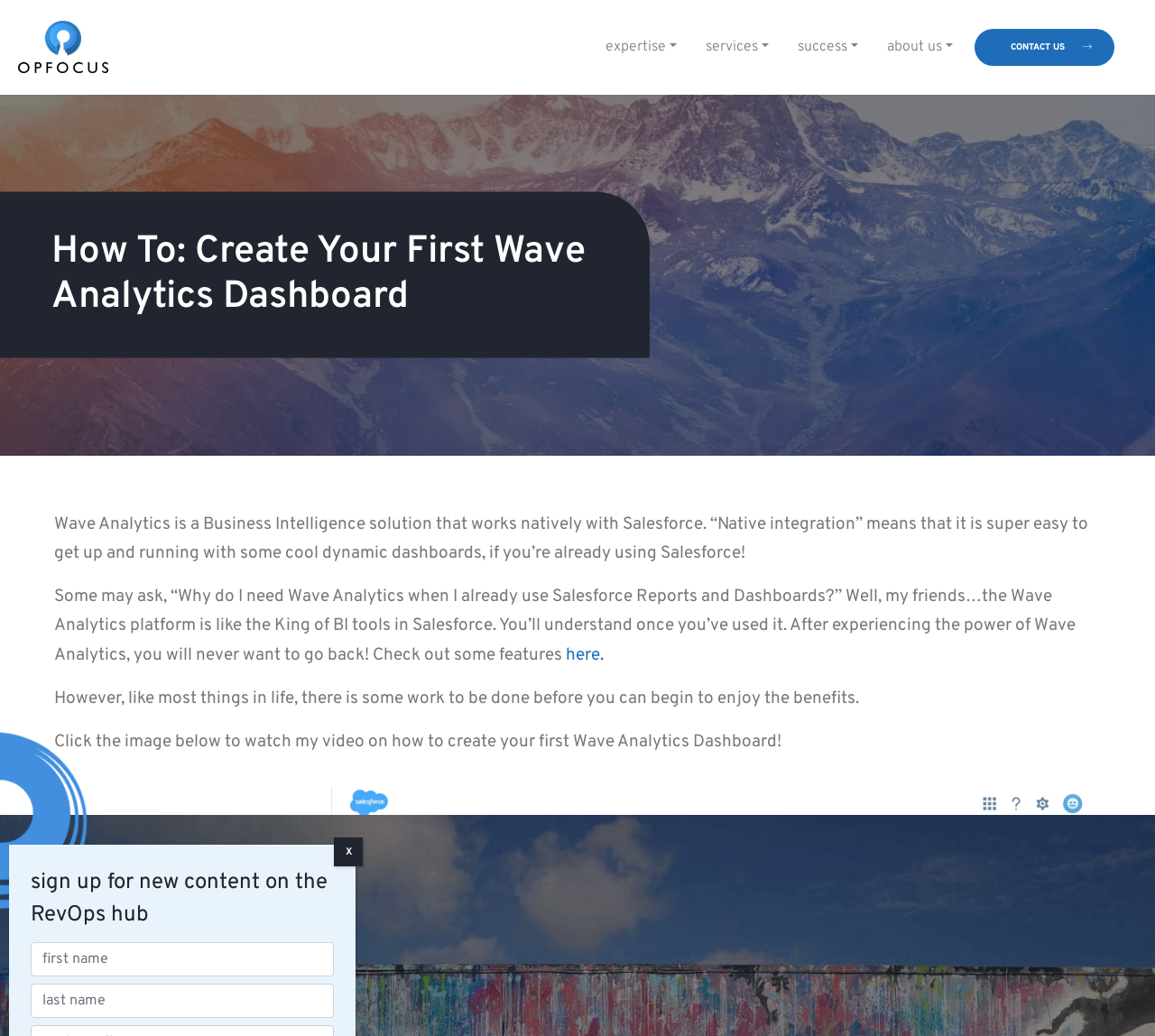Locate the bounding box coordinates of the element I should click to achieve the following instruction: "Click the 'expertise' dropdown menu".

[0.512, 0.028, 0.599, 0.063]